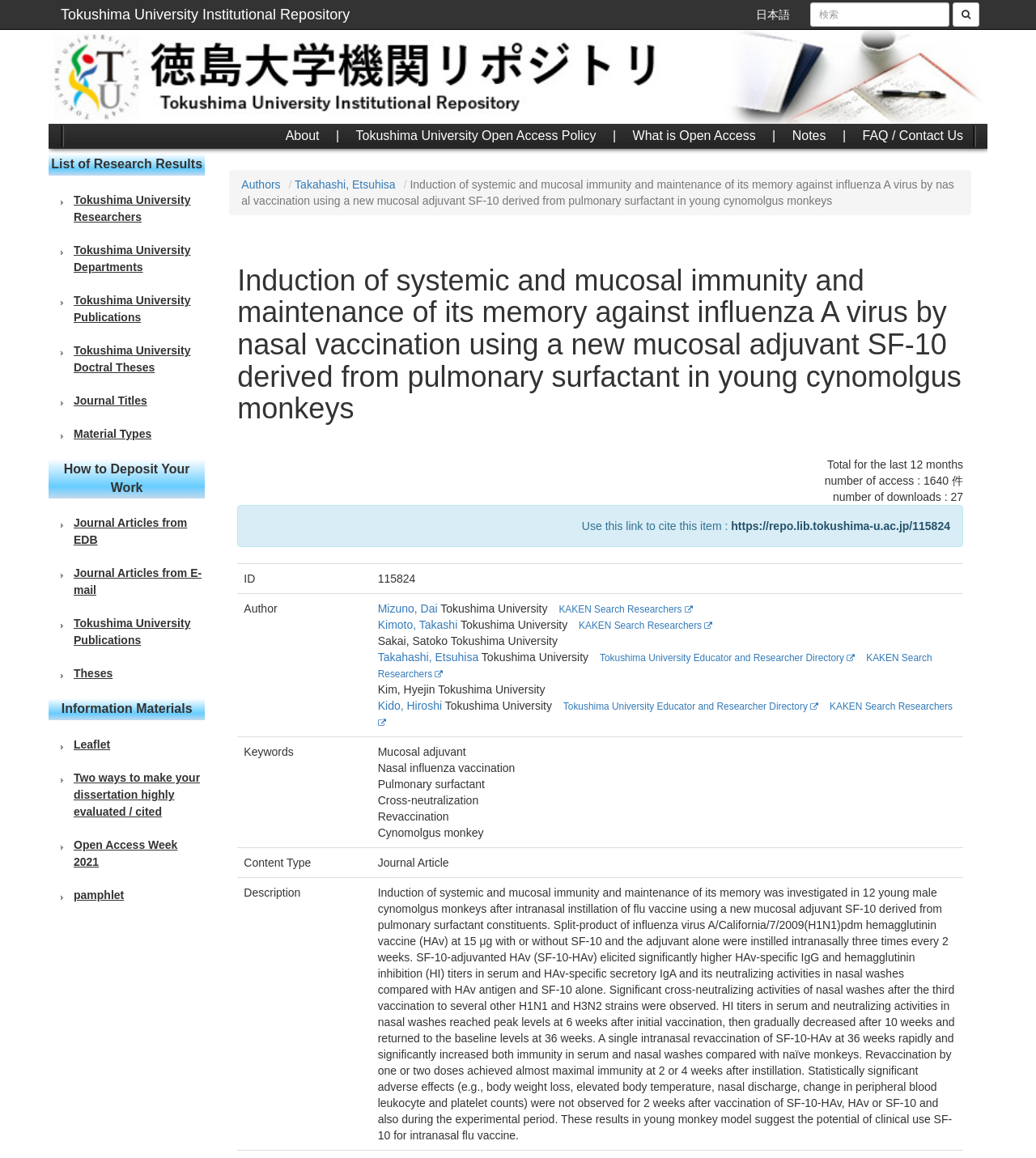What is the topic of the research article?
Using the visual information from the image, give a one-word or short-phrase answer.

Influenza A virus